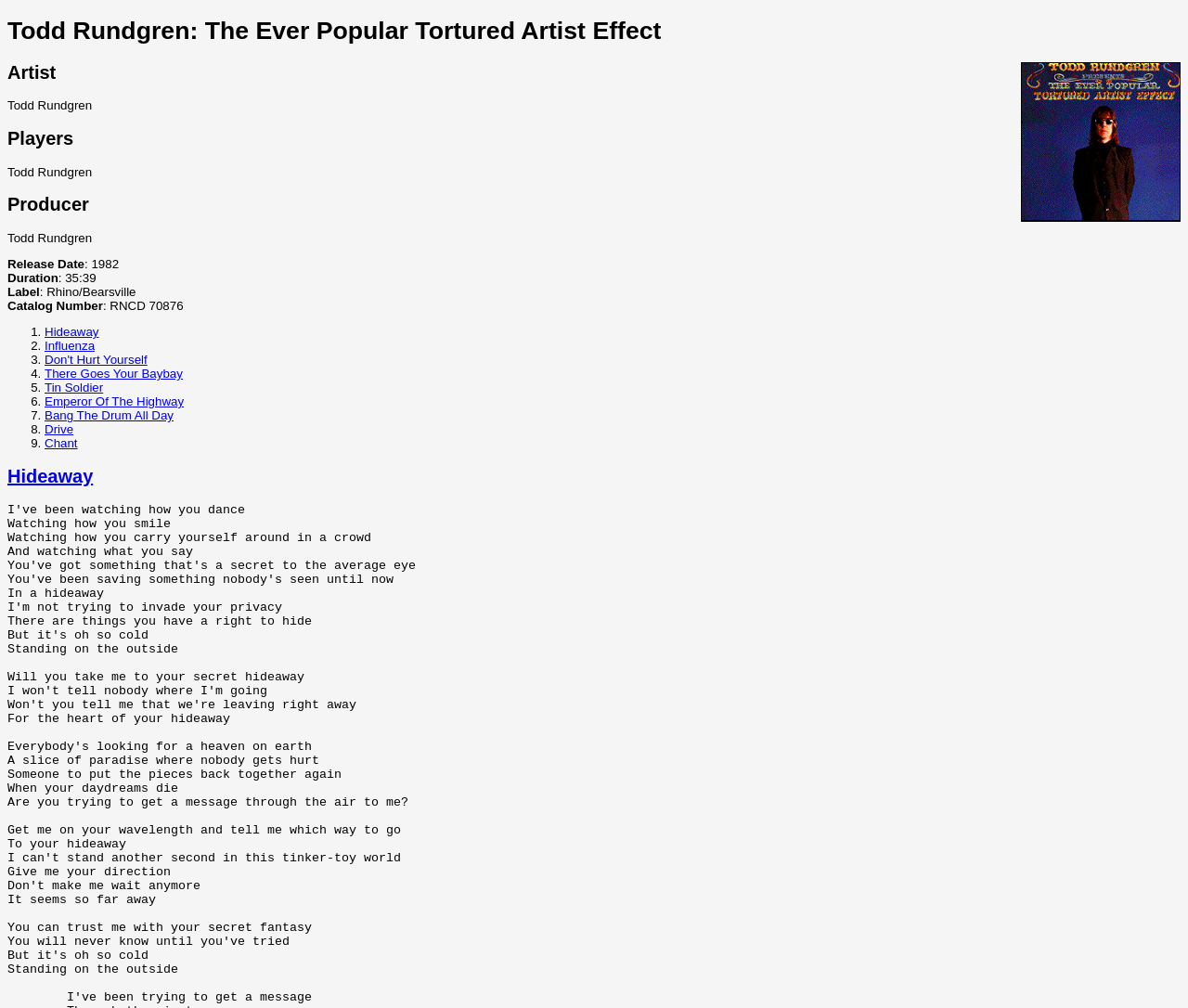Answer the question with a single word or phrase: 
What is the label of the album?

Rhino/Bearsville